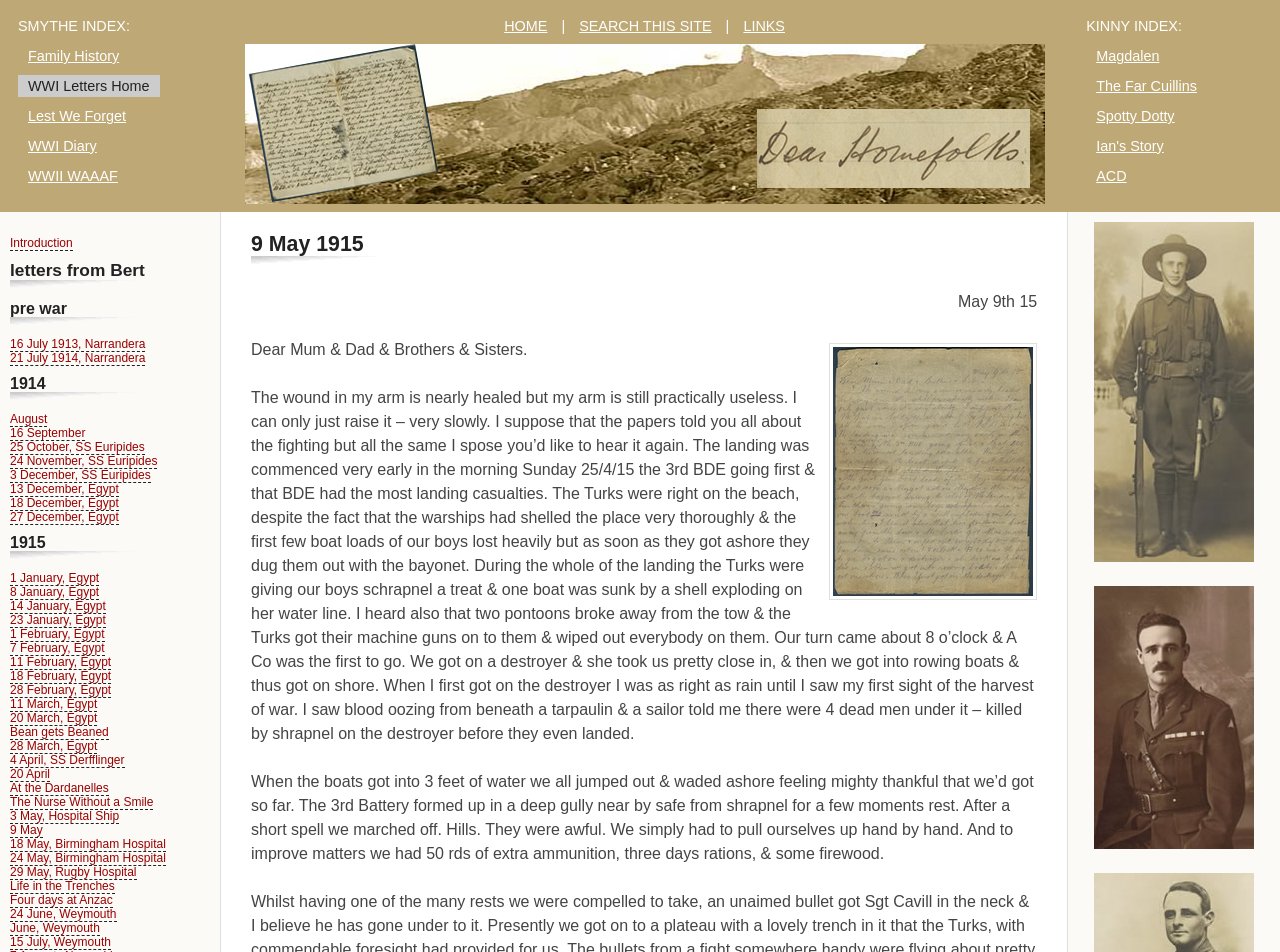Using the provided description: "HOME", find the bounding box coordinates of the corresponding UI element. The output should be four float numbers between 0 and 1, in the format [left, top, right, bottom].

[0.386, 0.016, 0.435, 0.039]